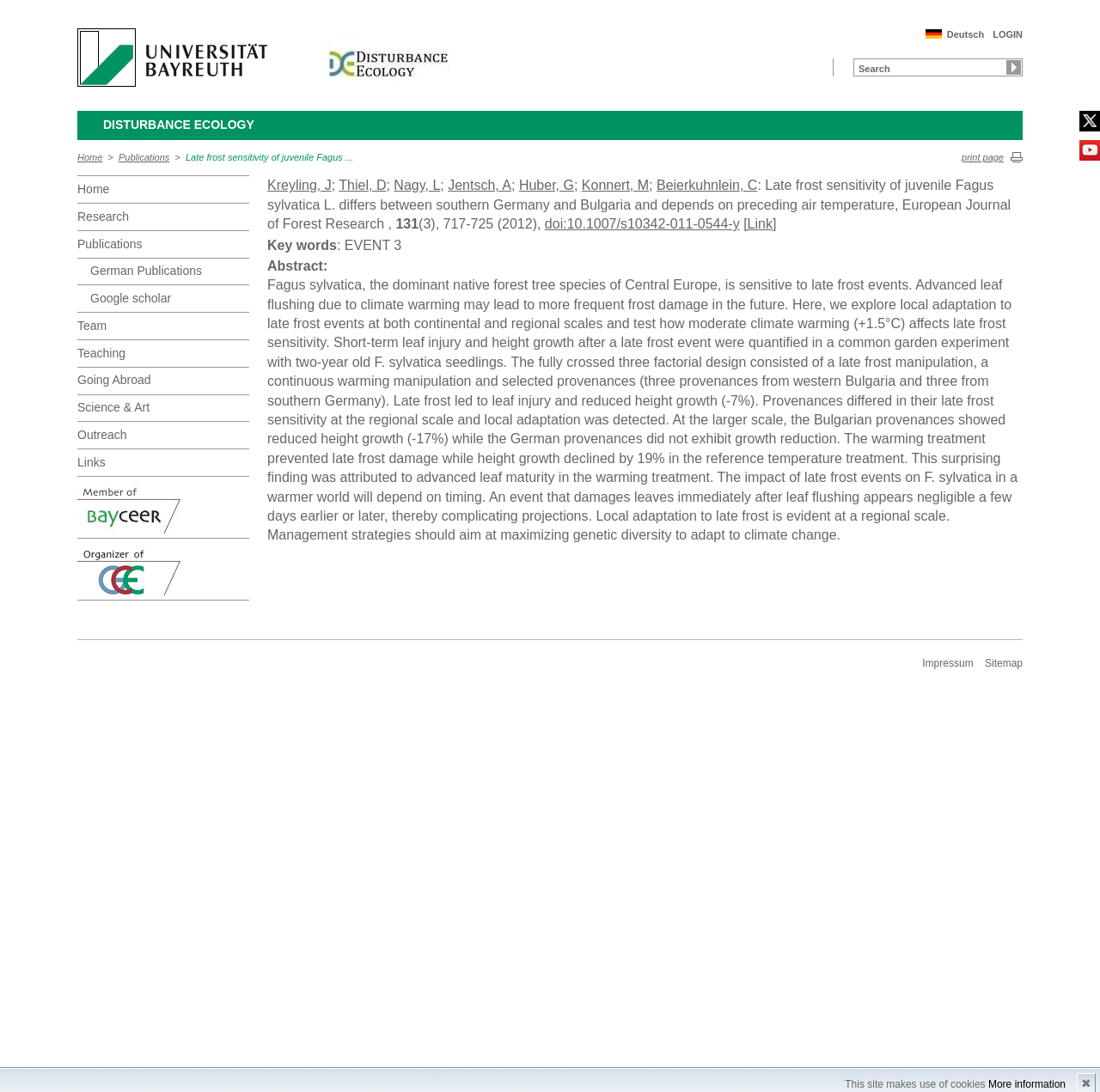Give a one-word or short phrase answer to this question: 
How many links are in the footer section?

2